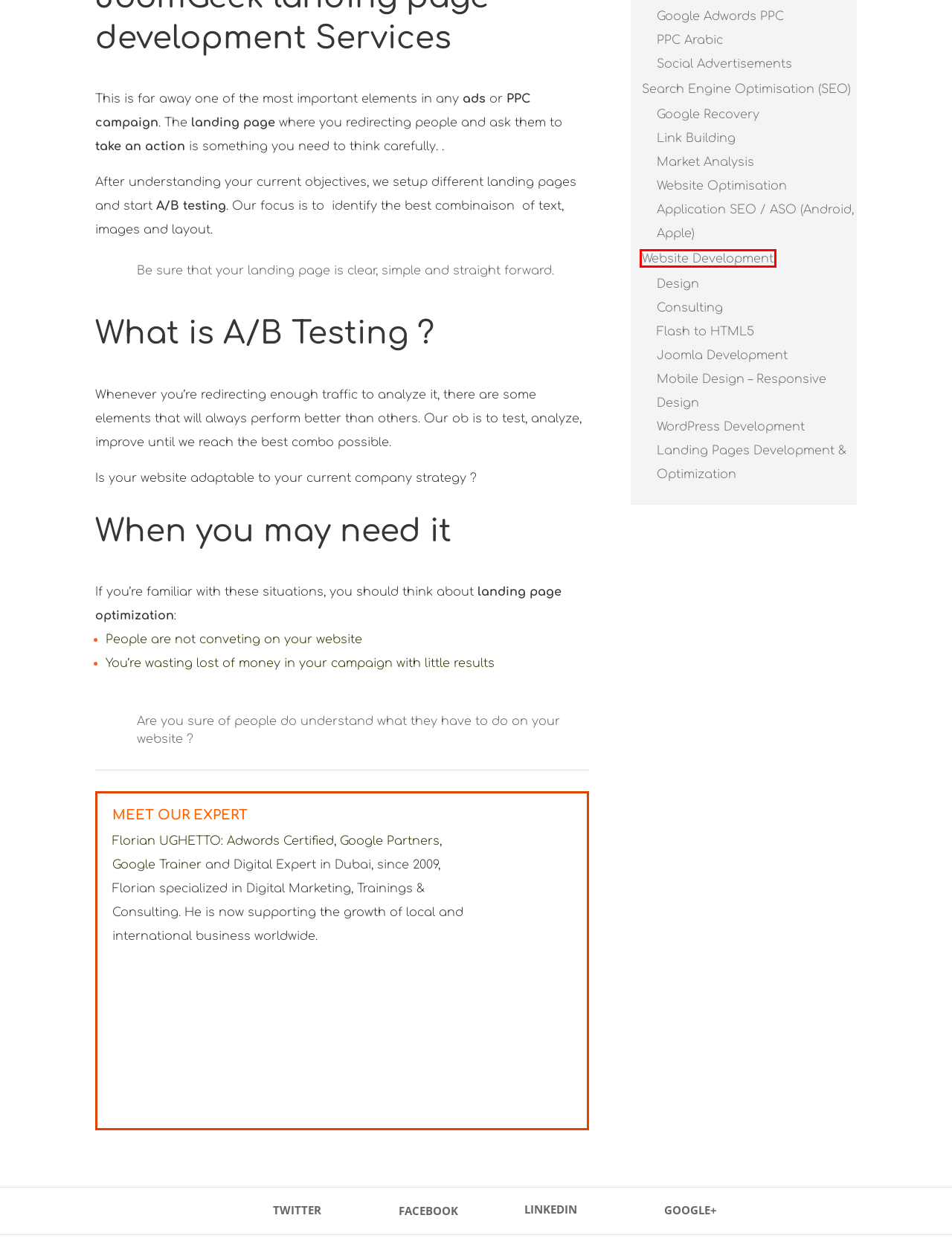Review the webpage screenshot provided, noting the red bounding box around a UI element. Choose the description that best matches the new webpage after clicking the element within the bounding box. The following are the options:
A. JoomGeek - Joomla Websites & Webmarketing Agency
B. Result-Driven Online Advertising Agency | JoomGeek, Let's Do Web!
C. Result-Driven SEO in Dubai | JoomGeek, Let's Do Web!
D. Local Website Design Company in Dubai | JoomGeek Design Specialists
E. JoomGeek Contact | WebAgency in Dubai
F. Result-Driven Digital Marketing Agency | JoomGeek, Let's Do Web!
G. trainings Archives - JoomGeek
H. JoomGeek Blog, All our latest Articles !

D